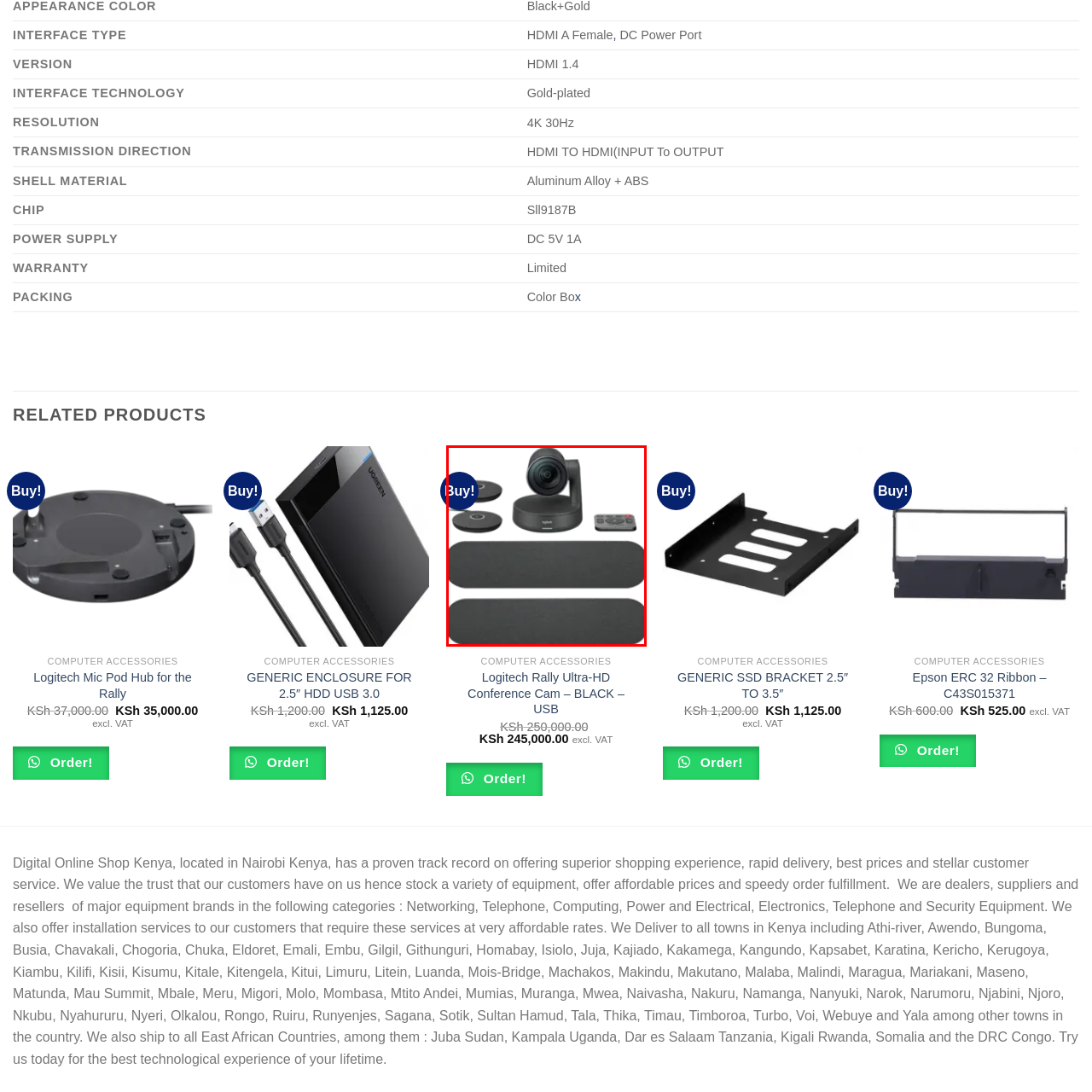View the image surrounded by the red border, How many microphones are accompanying the camera?
 Answer using a single word or phrase.

Two